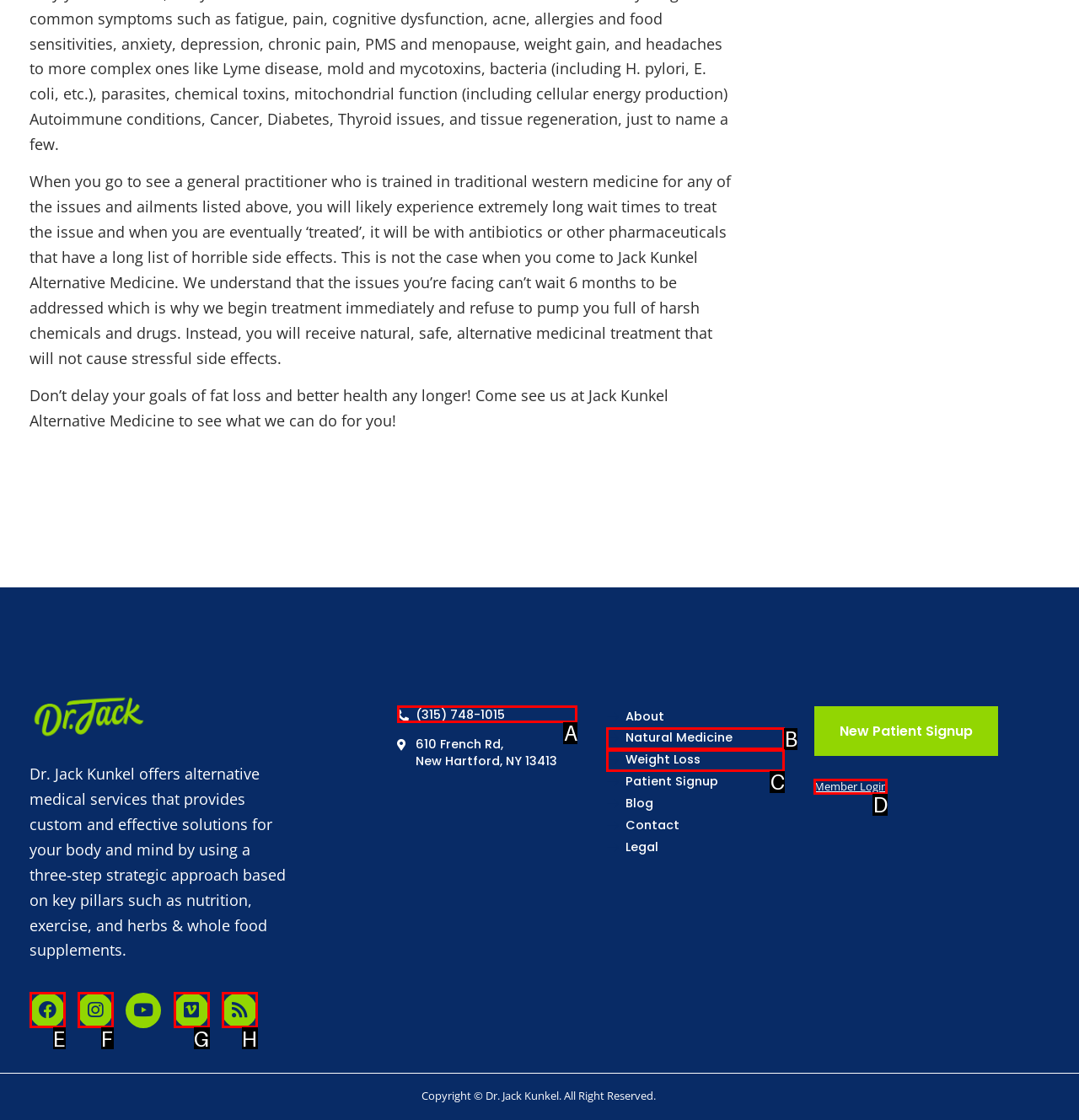Which UI element's letter should be clicked to achieve the task: Call the phone number
Provide the letter of the correct choice directly.

A